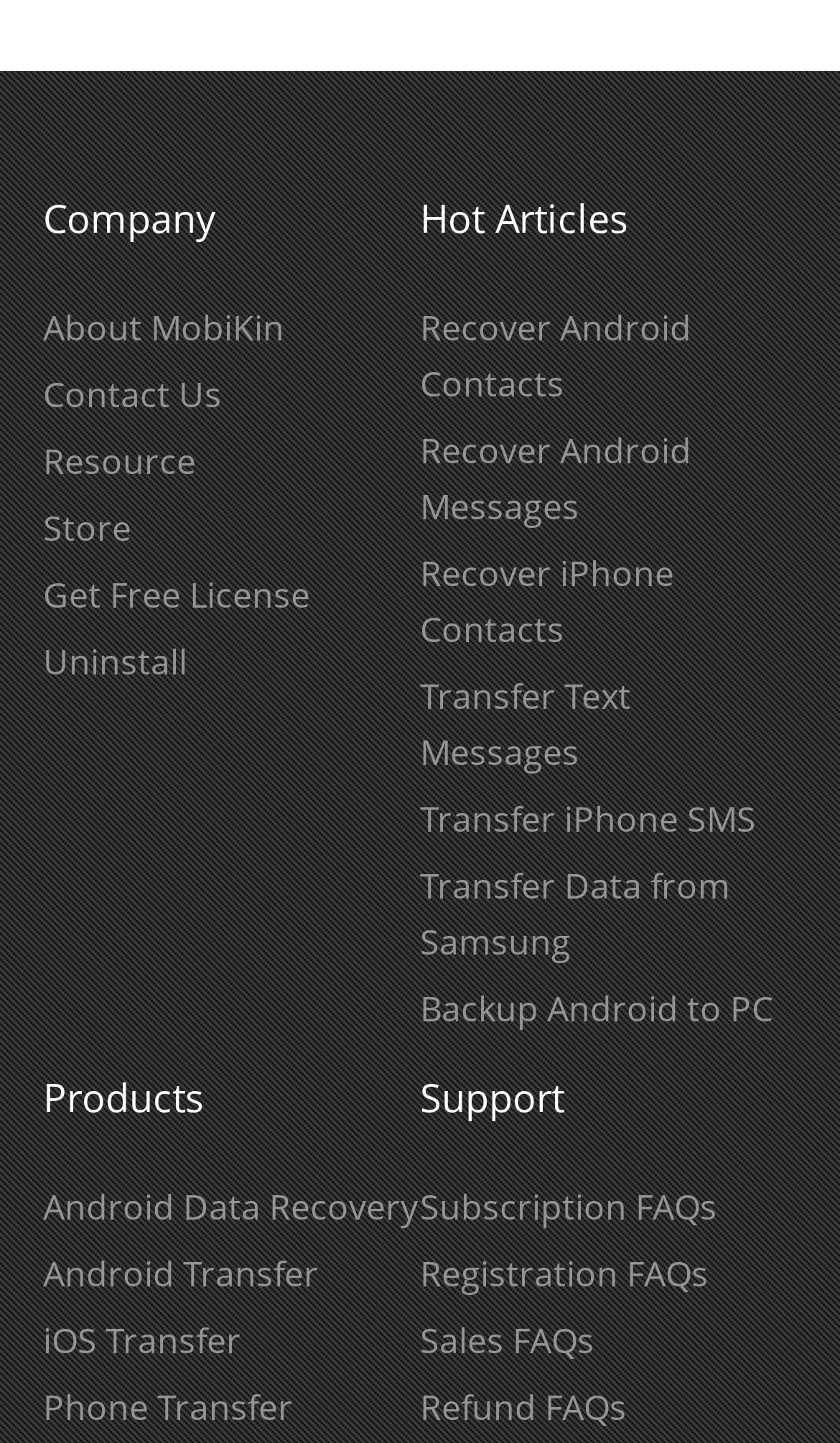Using the element description Transfer Data from Samsung, predict the bounding box coordinates for the UI element. Provide the coordinates in (top-left x, top-left y, bottom-right x, bottom-right y) format with values ranging from 0 to 1.

[0.5, 0.597, 0.869, 0.669]